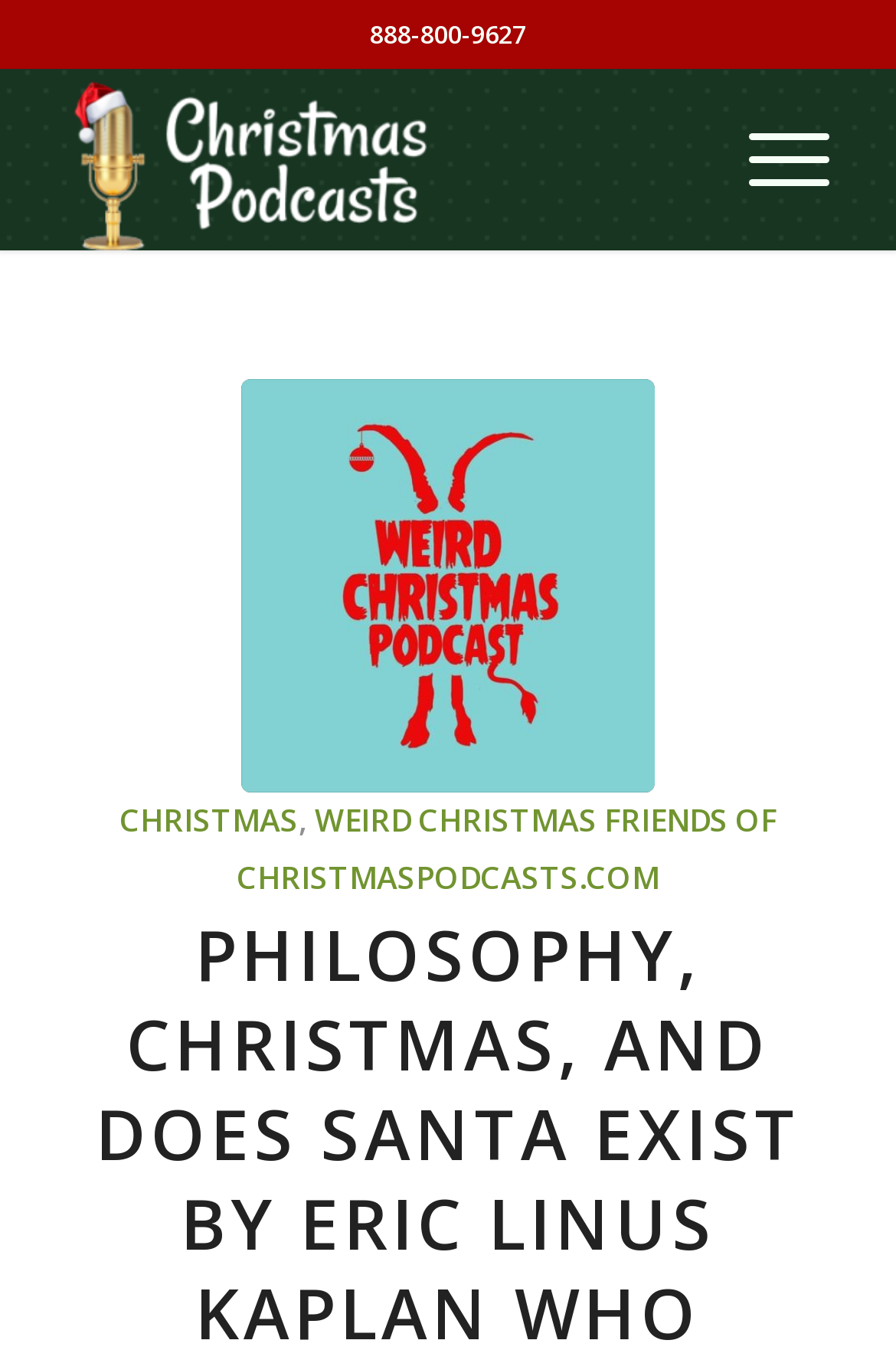Bounding box coordinates must be specified in the format (top-left x, top-left y, bottom-right x, bottom-right y). All values should be floating point numbers between 0 and 1. What are the bounding box coordinates of the UI element described as: Weird Christmas

[0.351, 0.587, 0.667, 0.617]